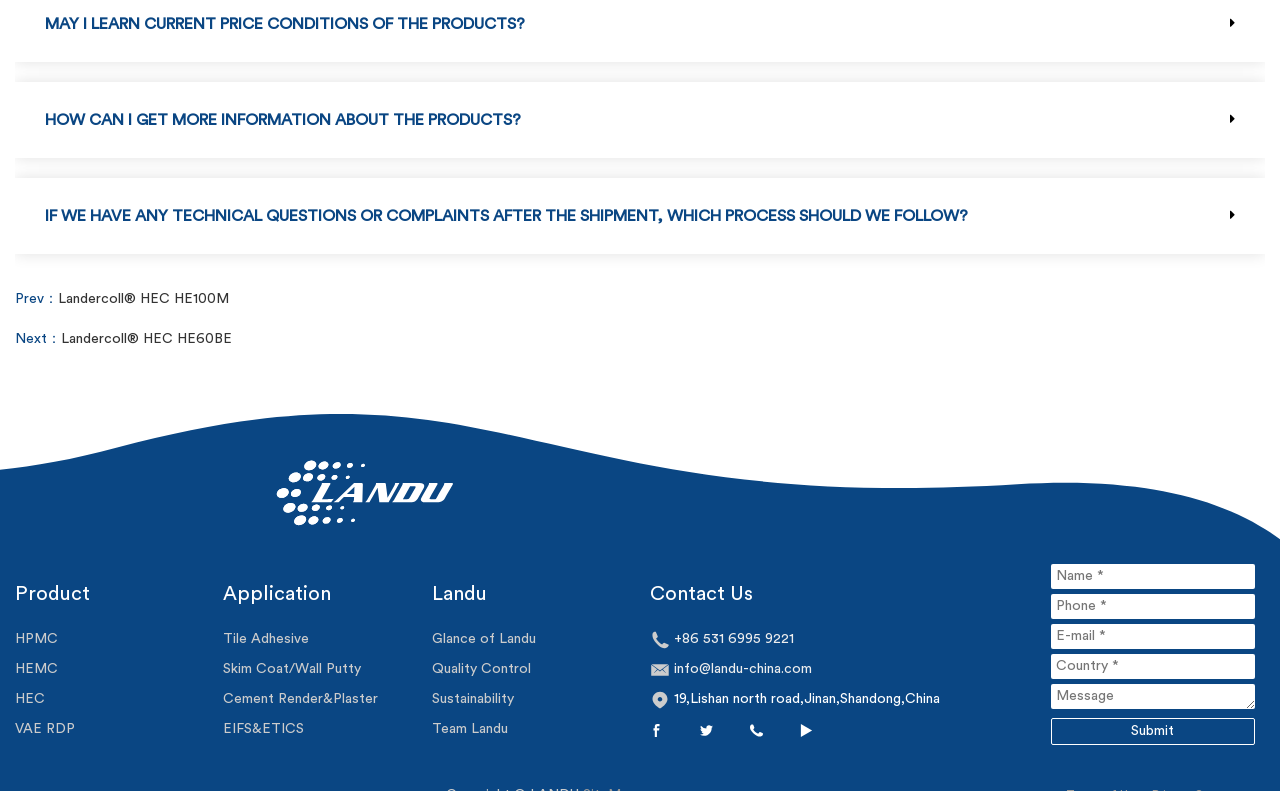Please provide a comprehensive answer to the question based on the screenshot: What is the company name mentioned on the webpage?

I found the company name 'Landu' mentioned multiple times on the webpage, including in the links 'Landercoll HEC HE100M' and 'Landercoll HEC HE60BE', and in the section 'Glance of Landu'.